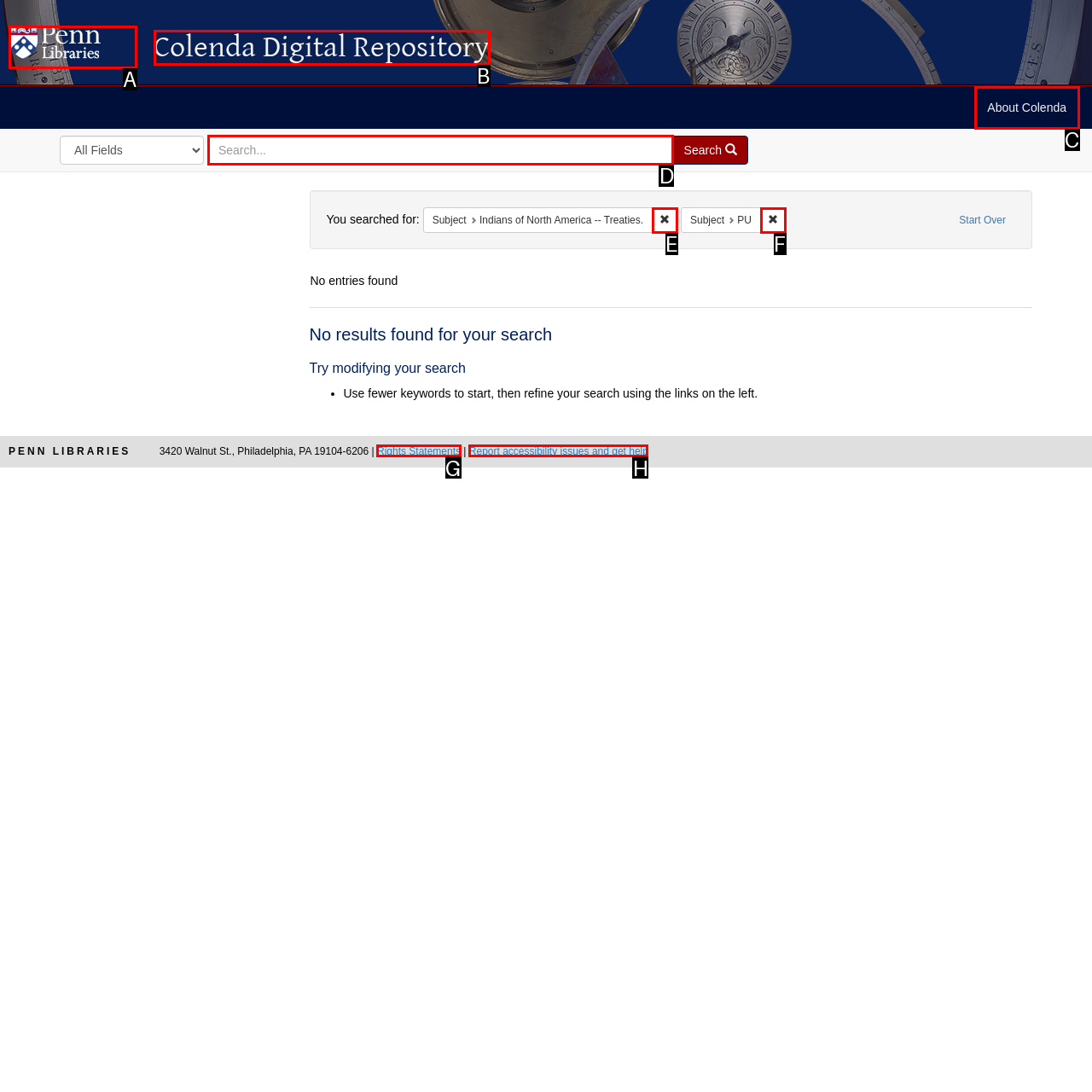Select the letter of the UI element you need to click on to fulfill this task: Search for a keyword. Write down the letter only.

D